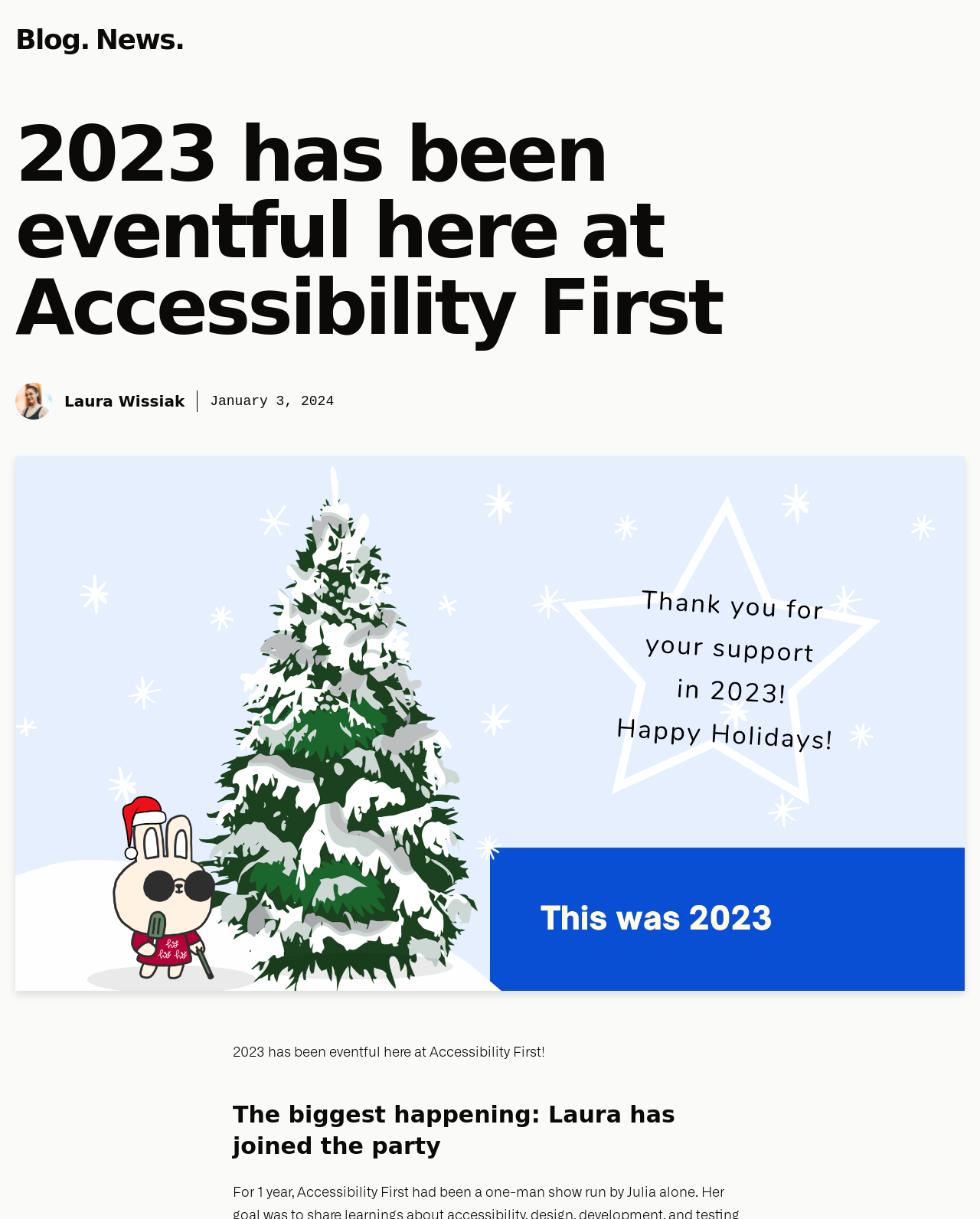Provide a short answer using a single word or phrase for the following question: 
How many links are there in the top navigation?

2